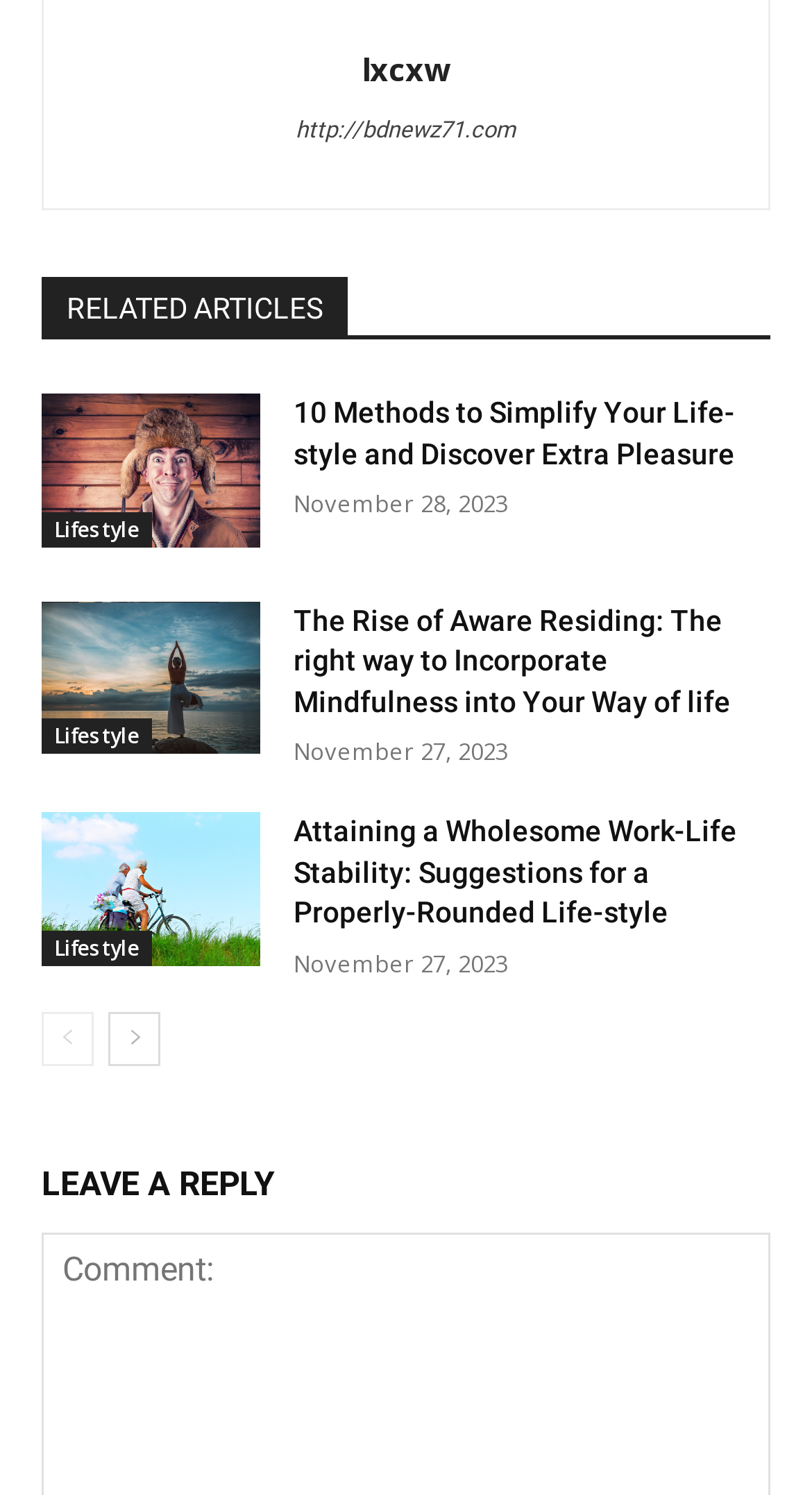Carefully examine the image and provide an in-depth answer to the question: What is the section below the articles for?

I saw the heading 'LEAVE A REPLY' below the articles, which implies that this section is for users to leave a reply or comment on the articles.